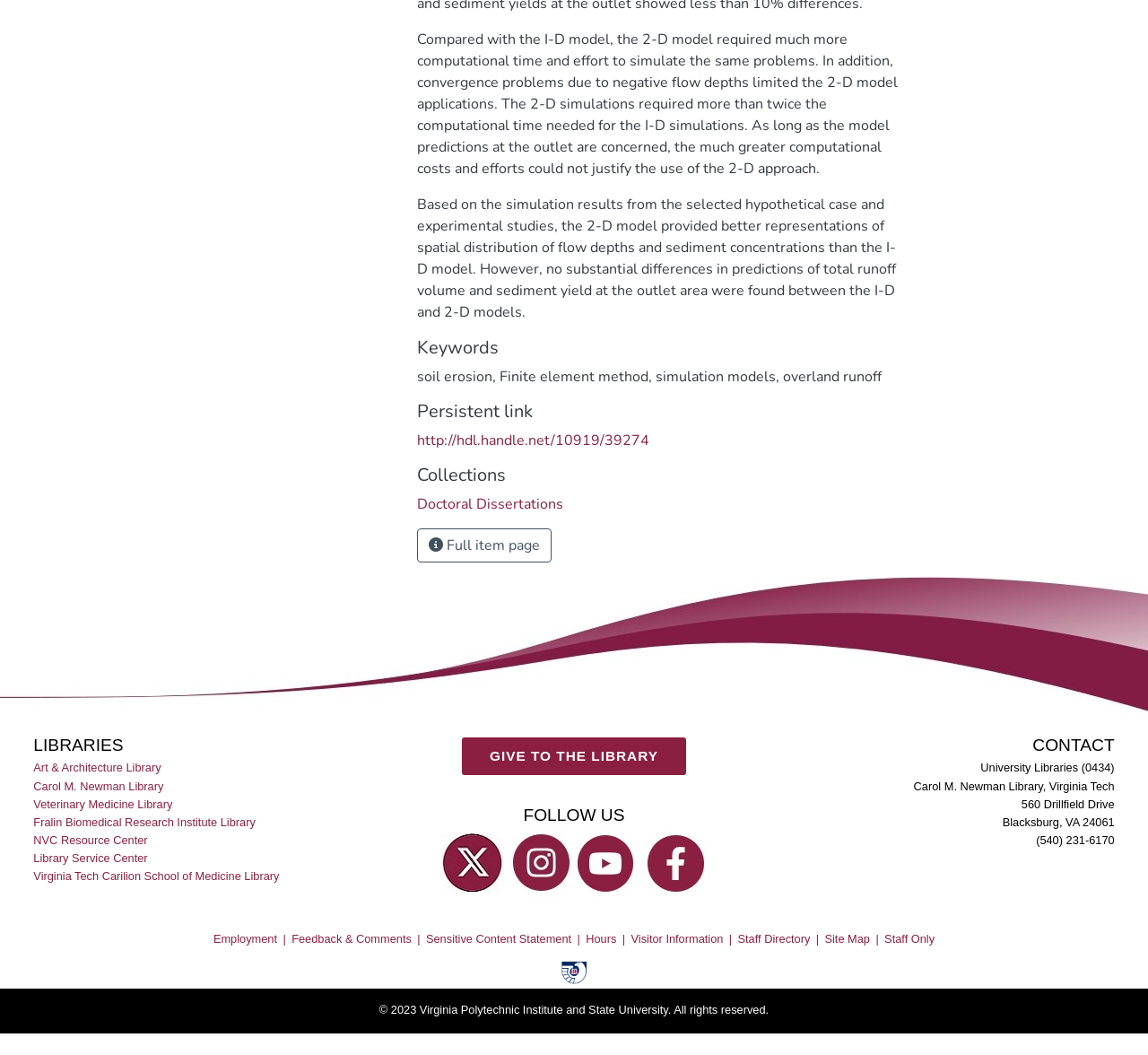Please determine the bounding box coordinates of the element's region to click in order to carry out the following instruction: "Contact the University Libraries". The coordinates should be four float numbers between 0 and 1, i.e., [left, top, right, bottom].

[0.854, 0.721, 0.971, 0.734]